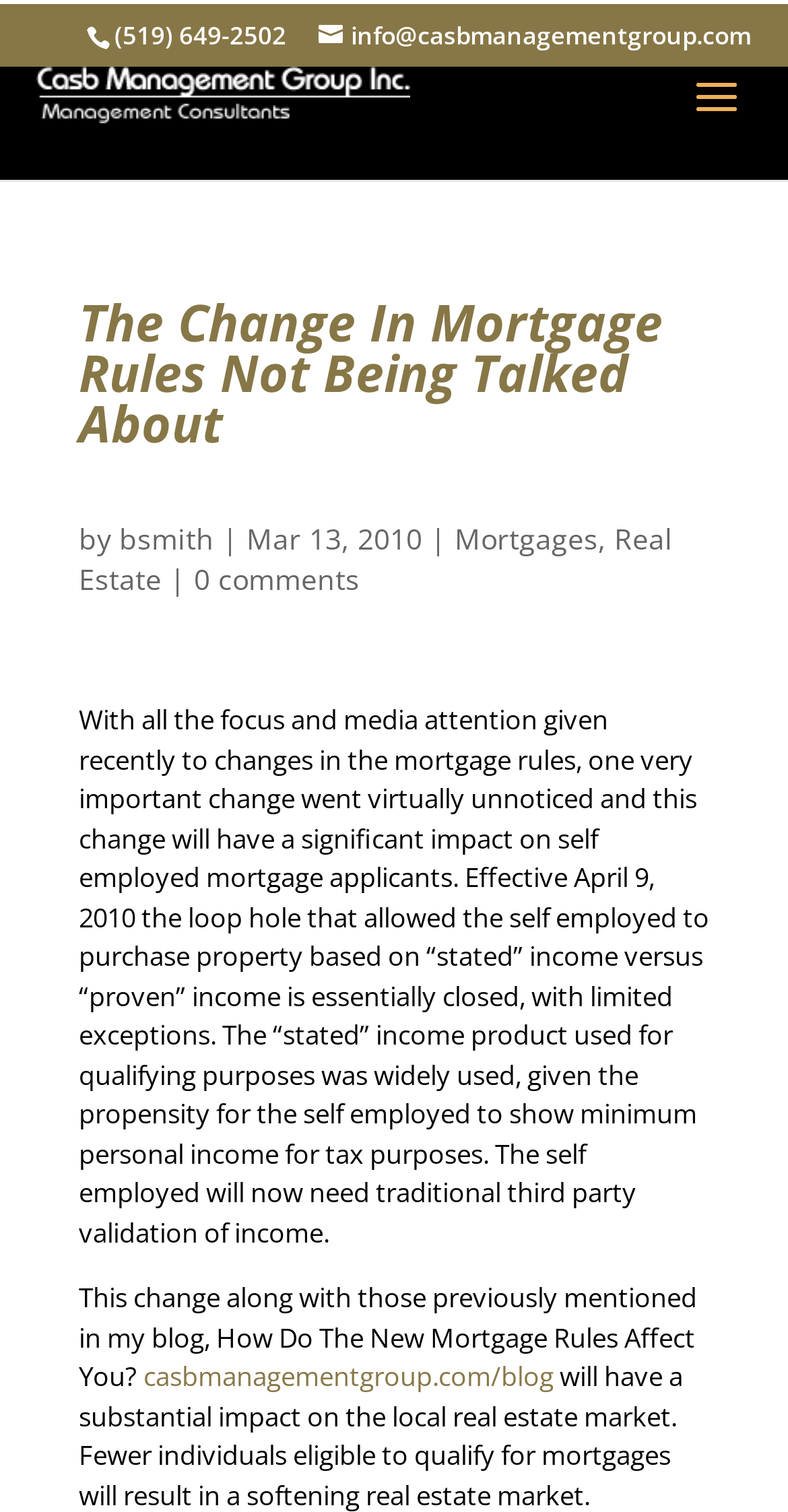Answer briefly with one word or phrase:
What is the purpose of the 'stated' income product?

For qualifying purposes